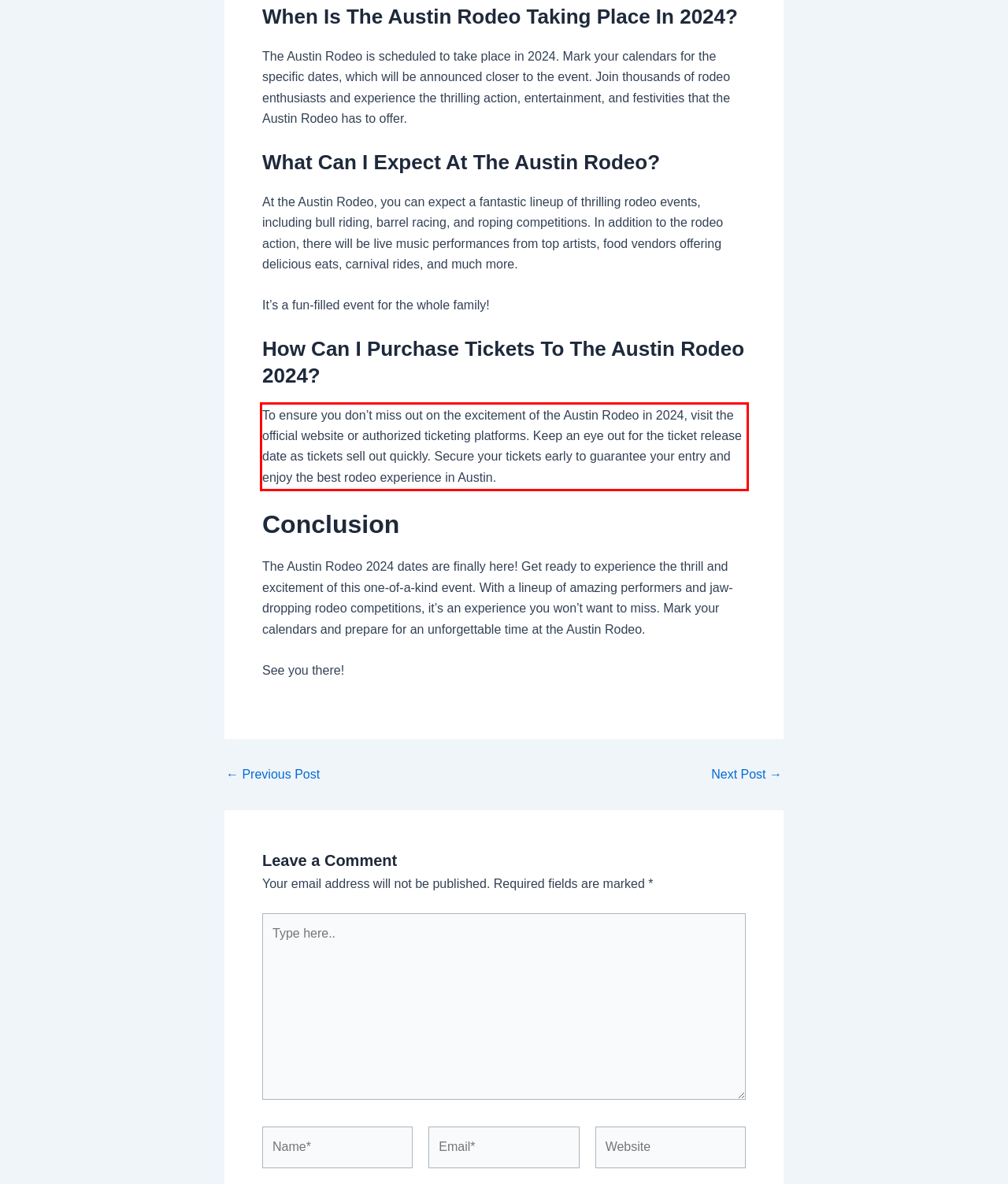Observe the screenshot of the webpage that includes a red rectangle bounding box. Conduct OCR on the content inside this red bounding box and generate the text.

To ensure you don’t miss out on the excitement of the Austin Rodeo in 2024, visit the official website or authorized ticketing platforms. Keep an eye out for the ticket release date as tickets sell out quickly. Secure your tickets early to guarantee your entry and enjoy the best rodeo experience in Austin.